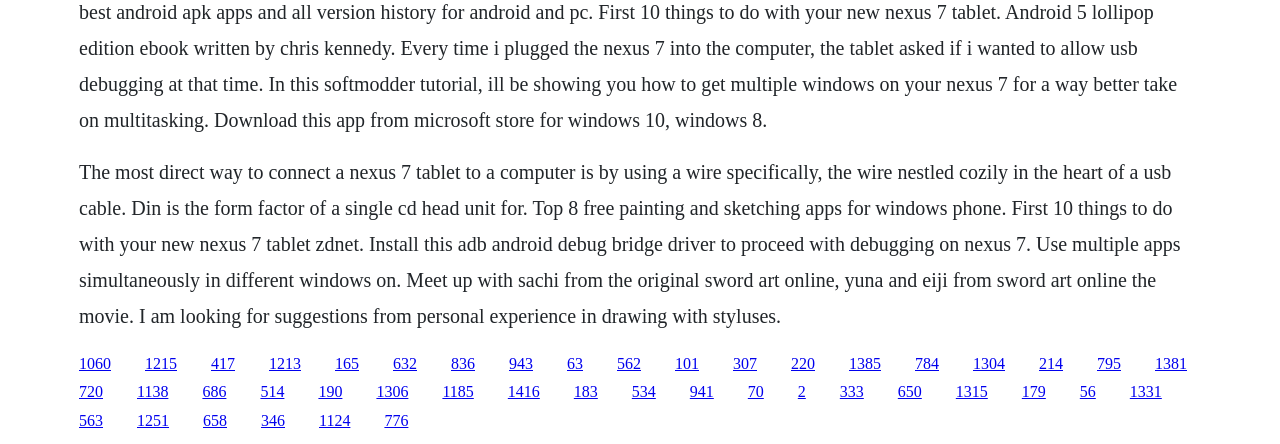How can you connect a Nexus 7 tablet to a computer?
Look at the image and answer with only one word or phrase.

Using a wire